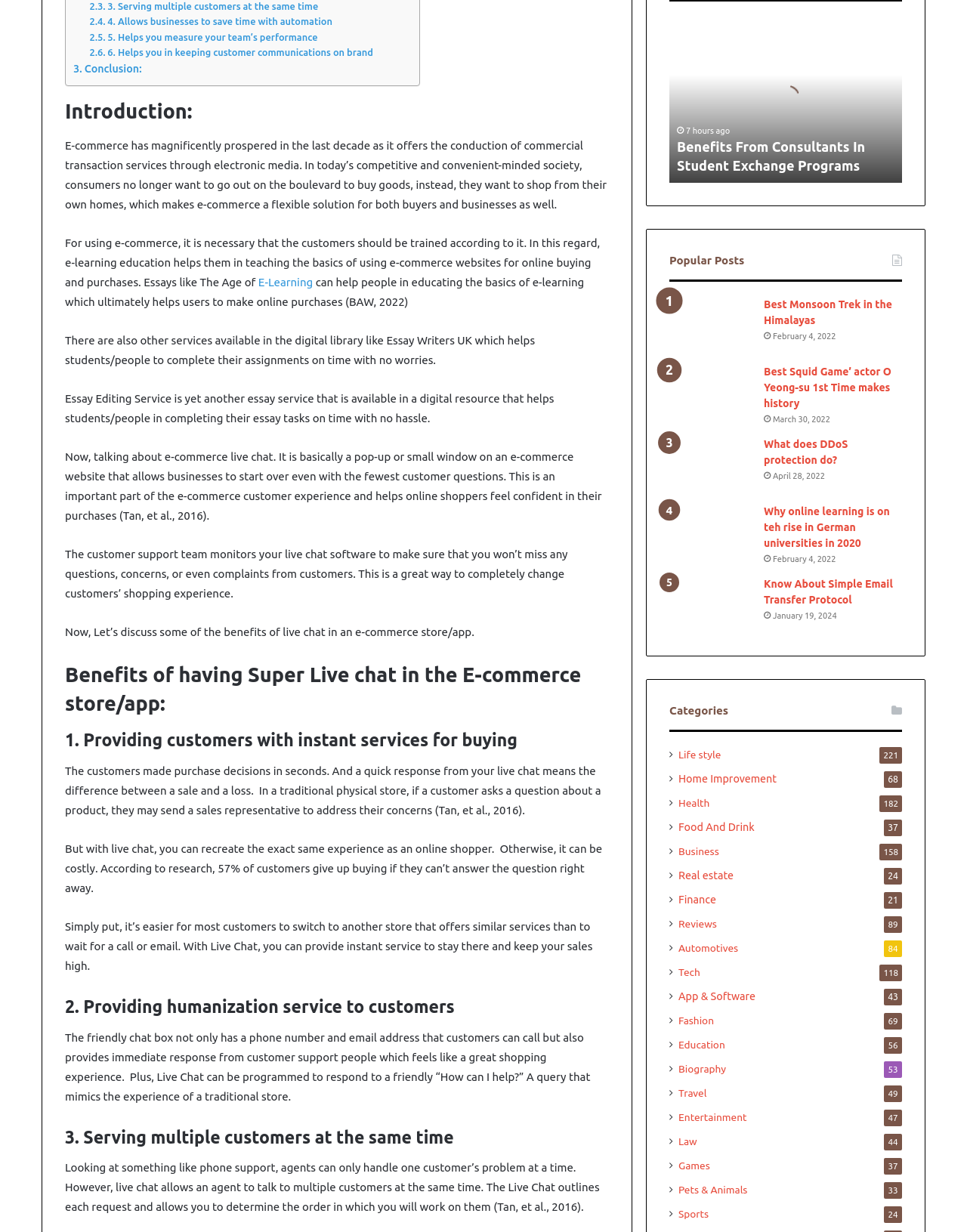Identify the bounding box coordinates of the clickable region necessary to fulfill the following instruction: "View the categories of posts". The bounding box coordinates should be four float numbers between 0 and 1, i.e., [left, top, right, bottom].

[0.692, 0.572, 0.753, 0.582]